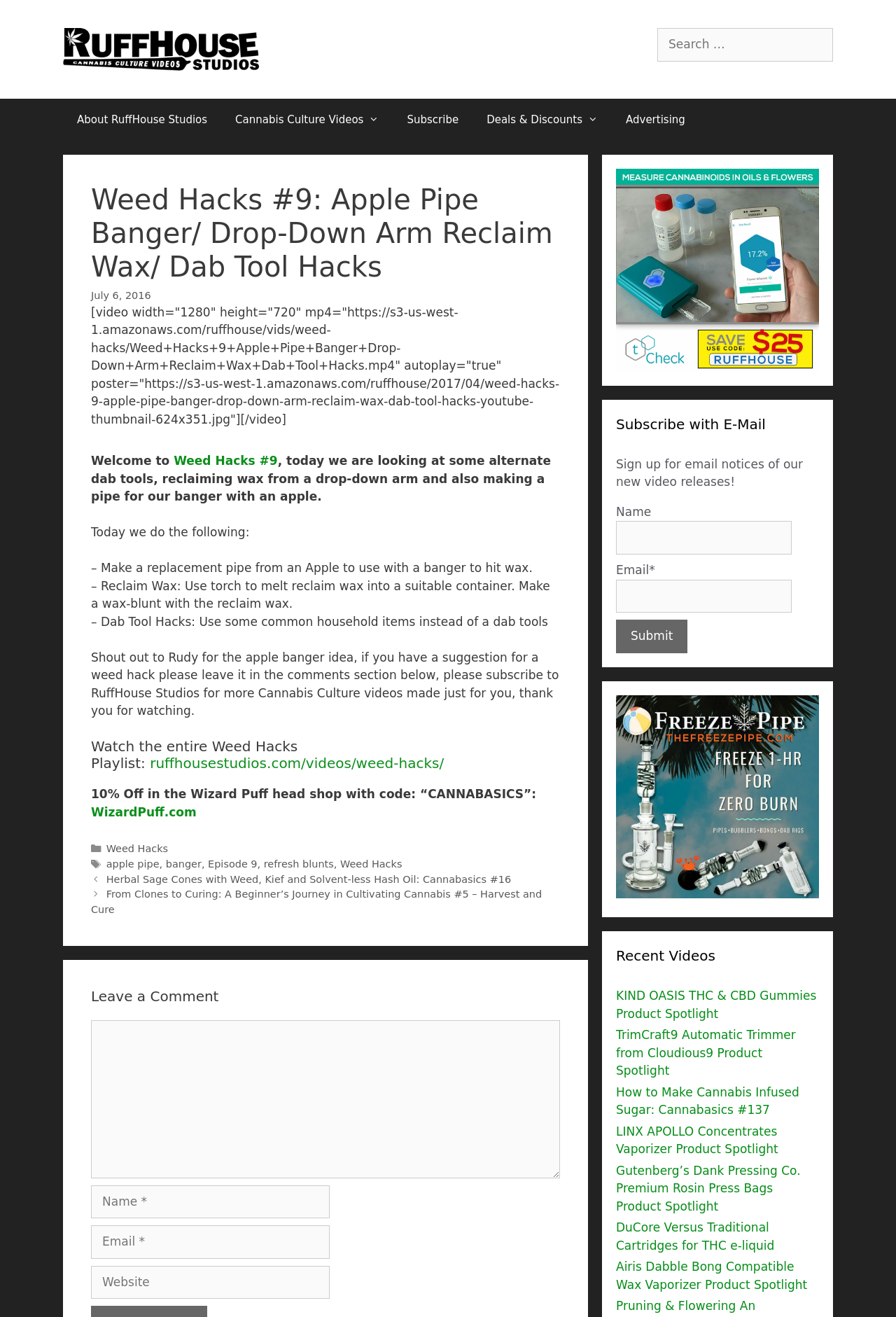Identify the bounding box coordinates of the part that should be clicked to carry out this instruction: "Visit RuffHouse Studios".

[0.07, 0.032, 0.289, 0.042]